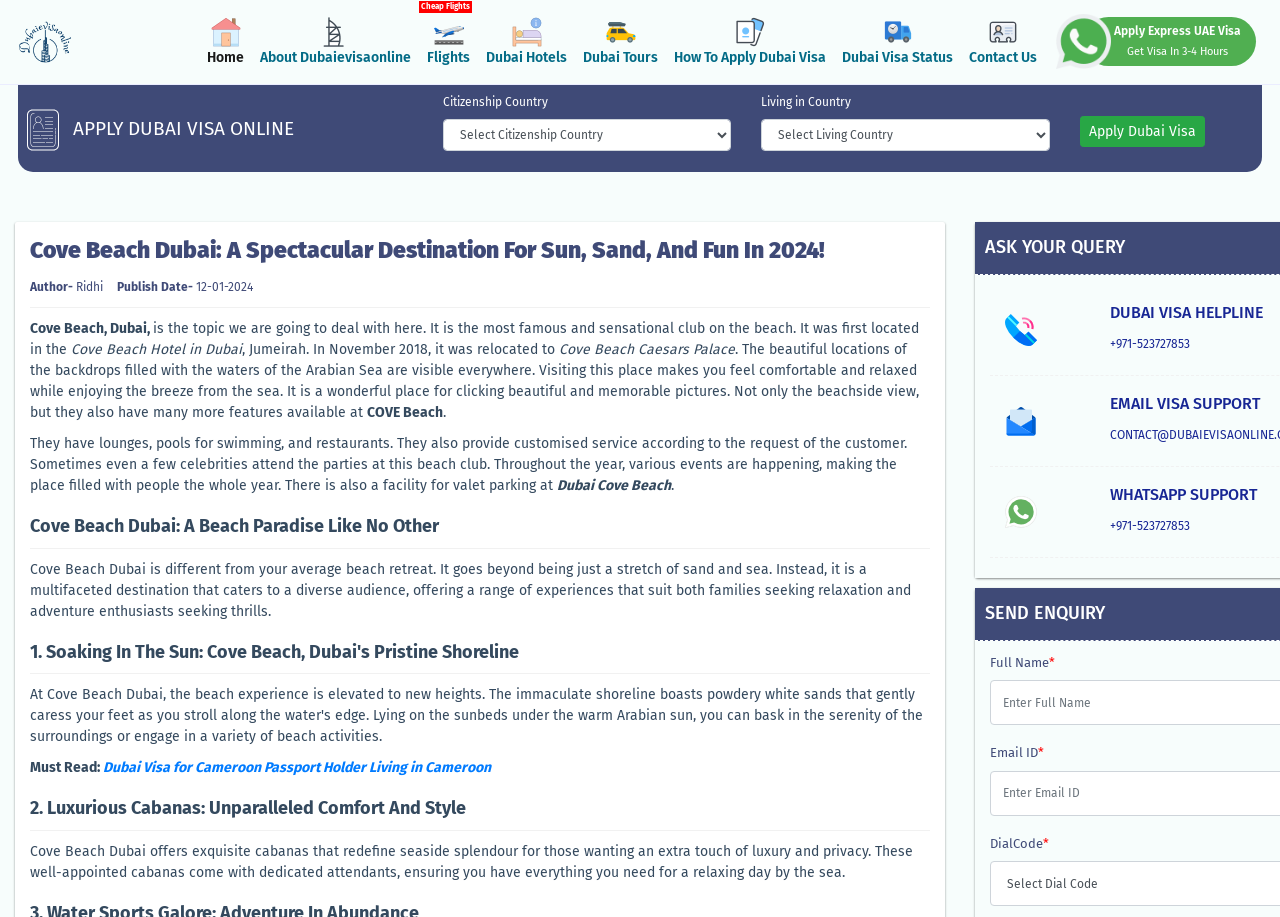What is the facility available for parking?
Provide a well-explained and detailed answer to the question.

I found the answer by reading the text 'There is also a facility for valet parking at Dubai Cove Beach.' which suggests that valet parking is the facility available for parking.